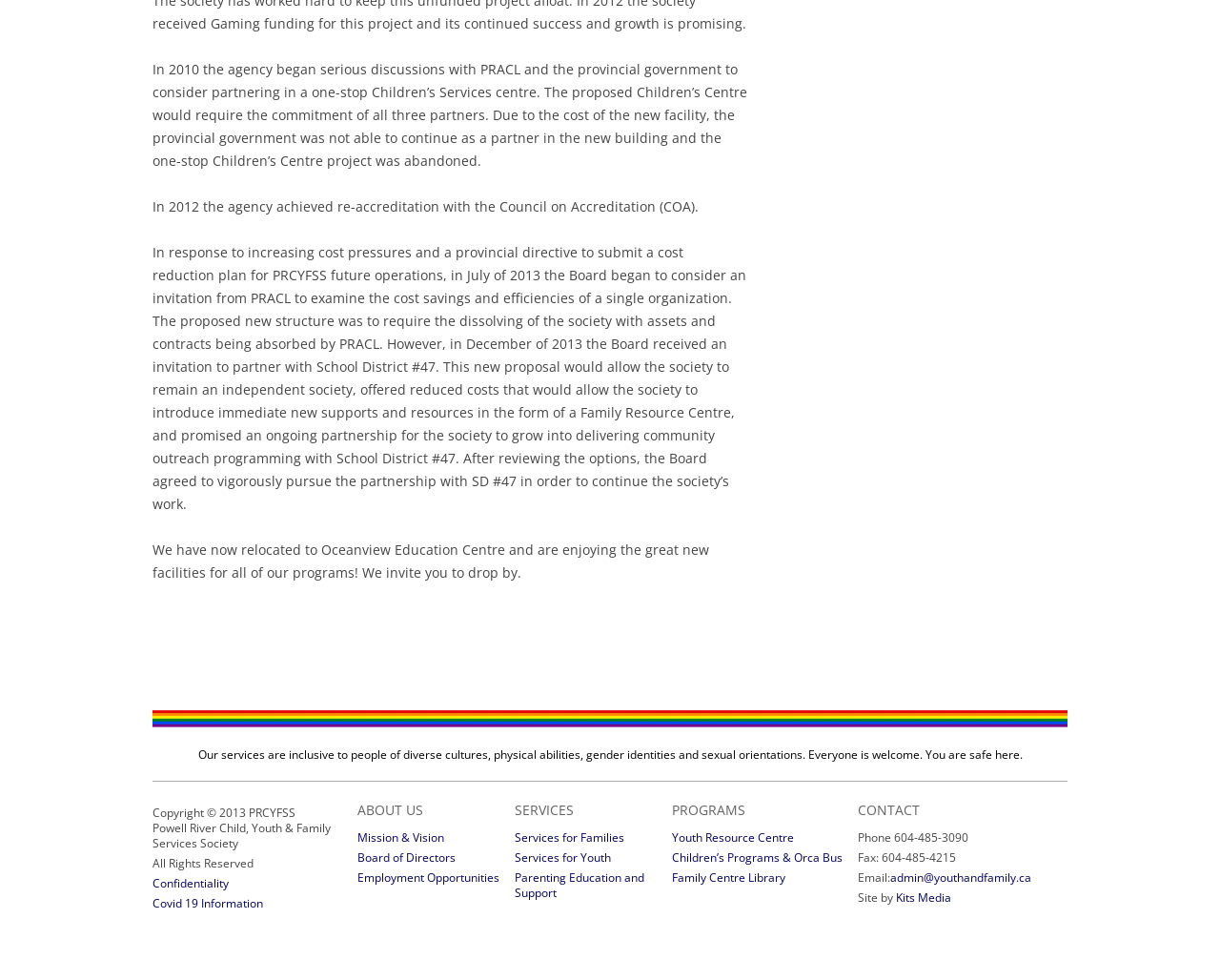Find the bounding box coordinates for the UI element that matches this description: "Parenting Education and Support".

[0.422, 0.887, 0.528, 0.919]